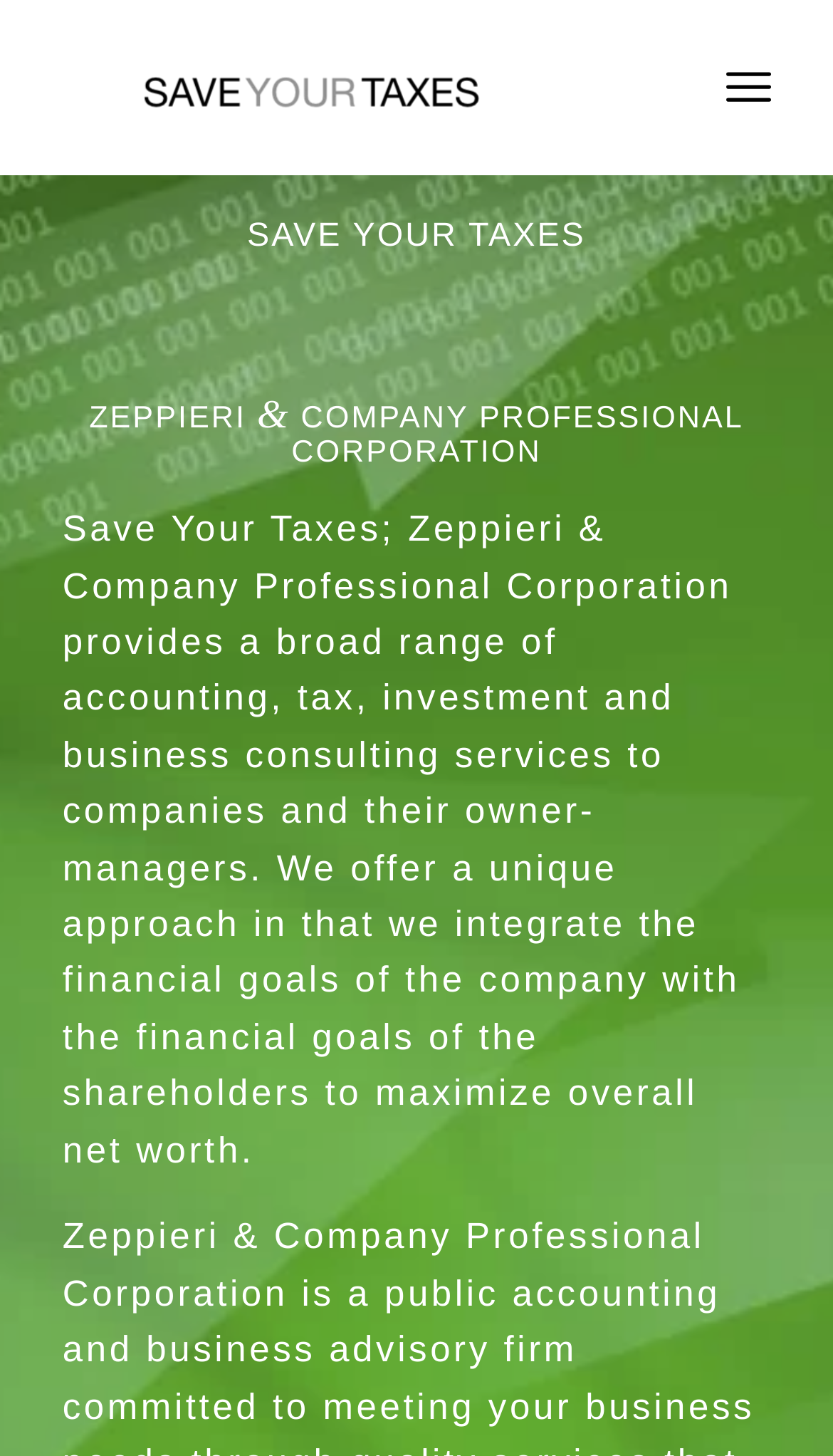Please find the bounding box for the UI element described by: "alt="SAVE YOUR TAXES" title="logo"".

[0.075, 0.001, 0.755, 0.119]